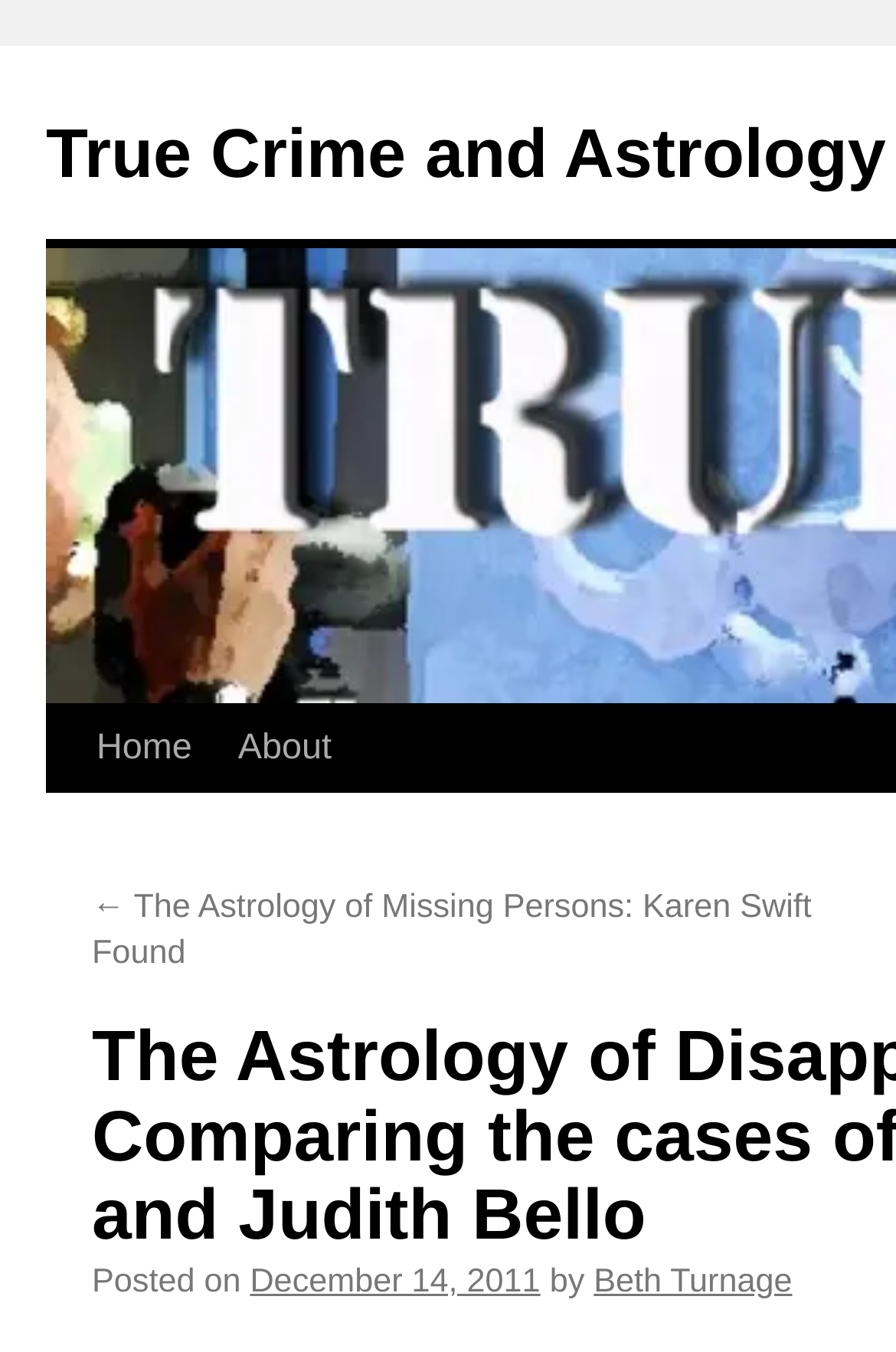What is the previous article about?
Based on the screenshot, answer the question with a single word or phrase.

The Astrology of Missing Persons: Karen Swift Found